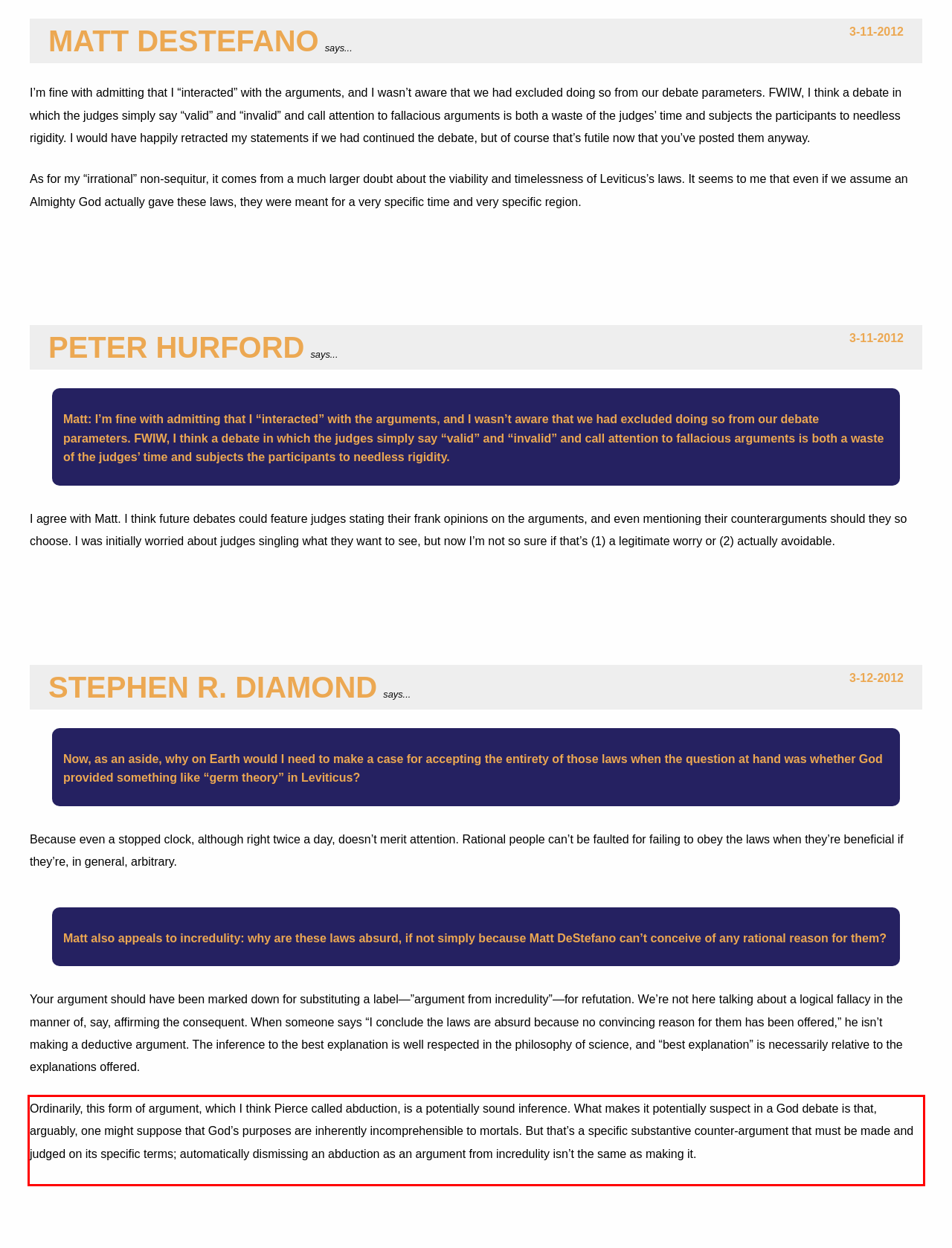Please perform OCR on the UI element surrounded by the red bounding box in the given webpage screenshot and extract its text content.

Ordinarily, this form of argument, which I think Pierce called abduction, is a potentially sound inference. What makes it potentially suspect in a God debate is that, arguably, one might suppose that God’s purposes are inherently incomprehensible to mortals. But that’s a specific substantive counter-argument that must be made and judged on its specific terms; automatically dismissing an abduction as an argument from incredulity isn’t the same as making it.